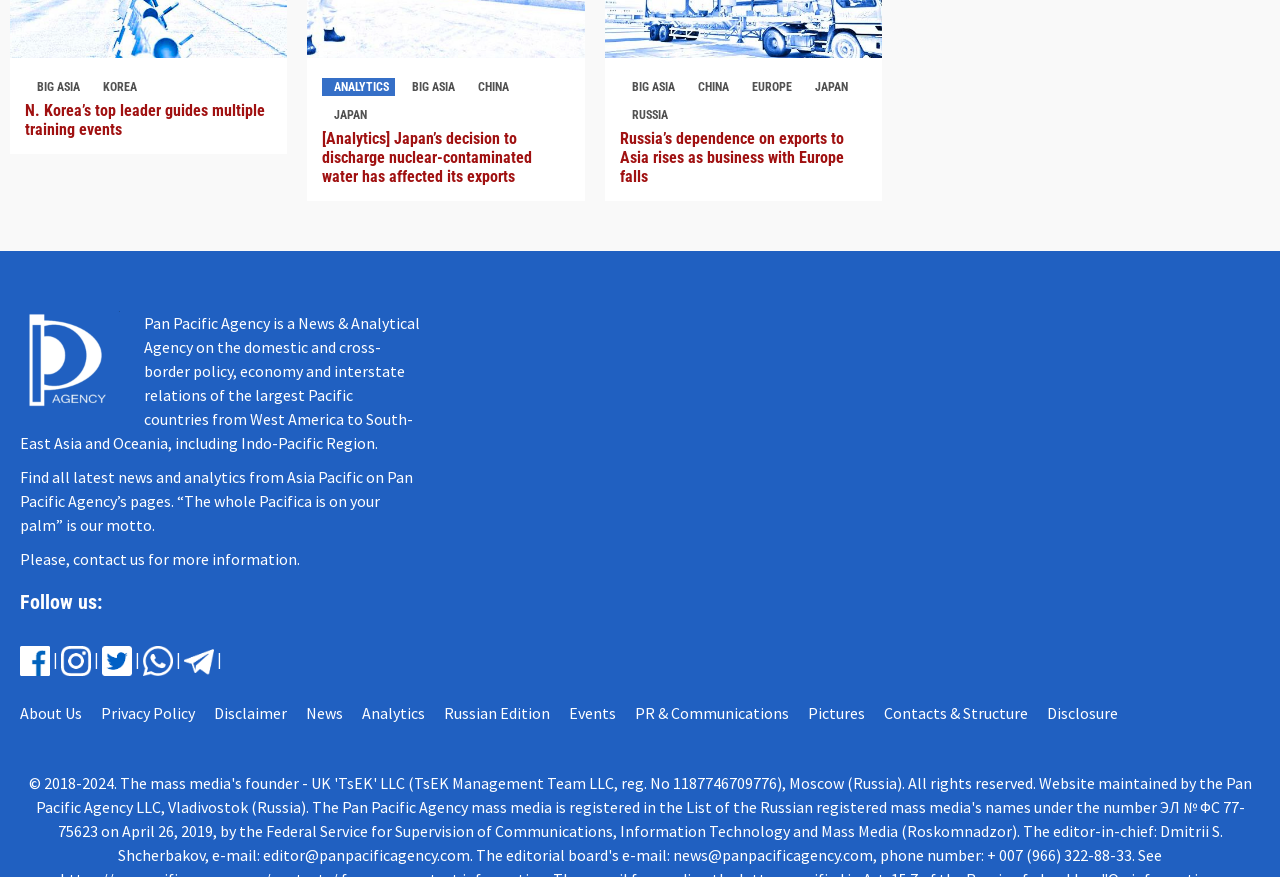Identify the bounding box coordinates for the element you need to click to achieve the following task: "Click the 'Search' button". The coordinates must be four float values ranging from 0 to 1, formatted as [left, top, right, bottom].

None